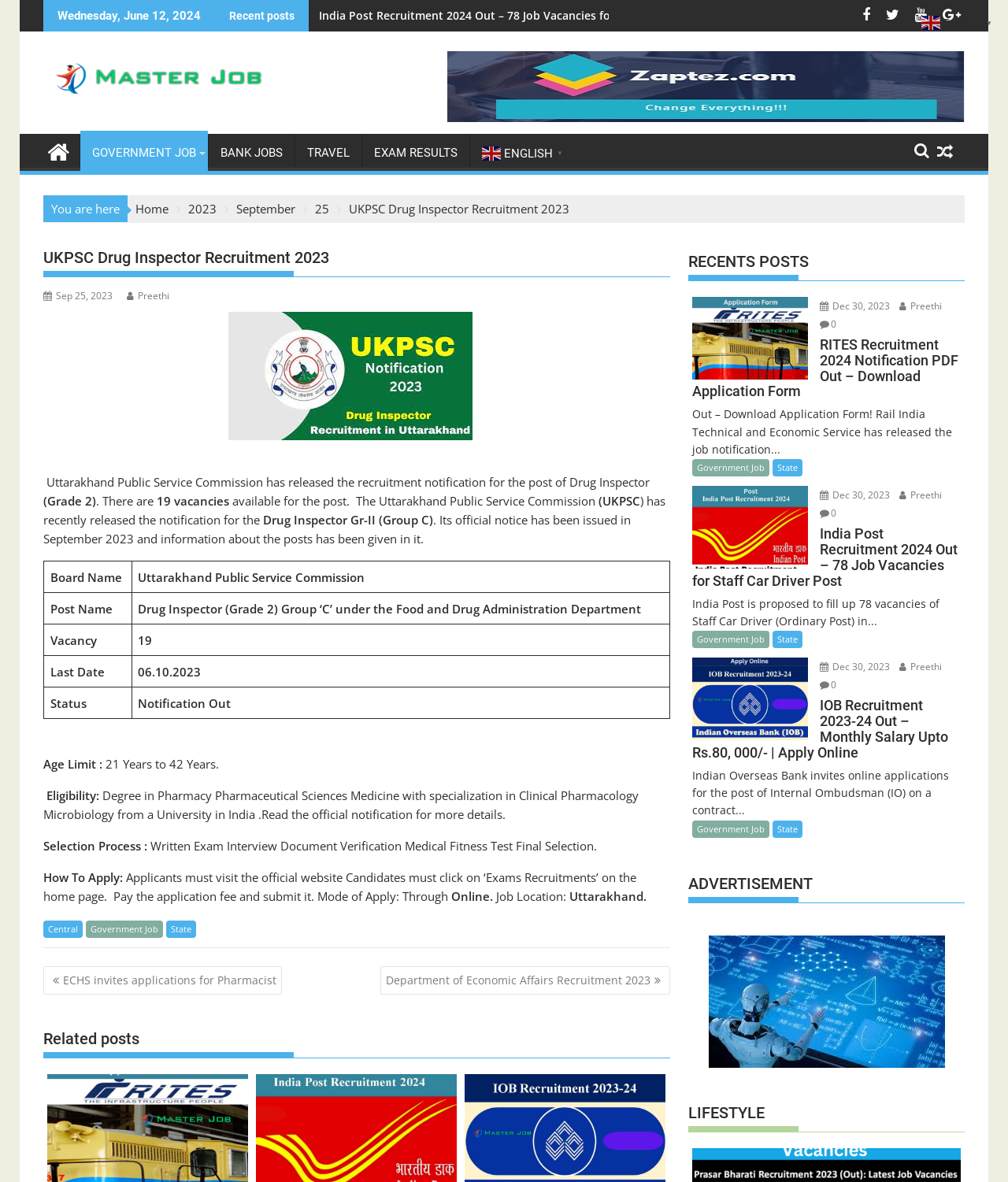Identify the bounding box coordinates for the element you need to click to achieve the following task: "Check the 'EXAM RESULTS' link". The coordinates must be four float values ranging from 0 to 1, formatted as [left, top, right, bottom].

[0.359, 0.113, 0.466, 0.145]